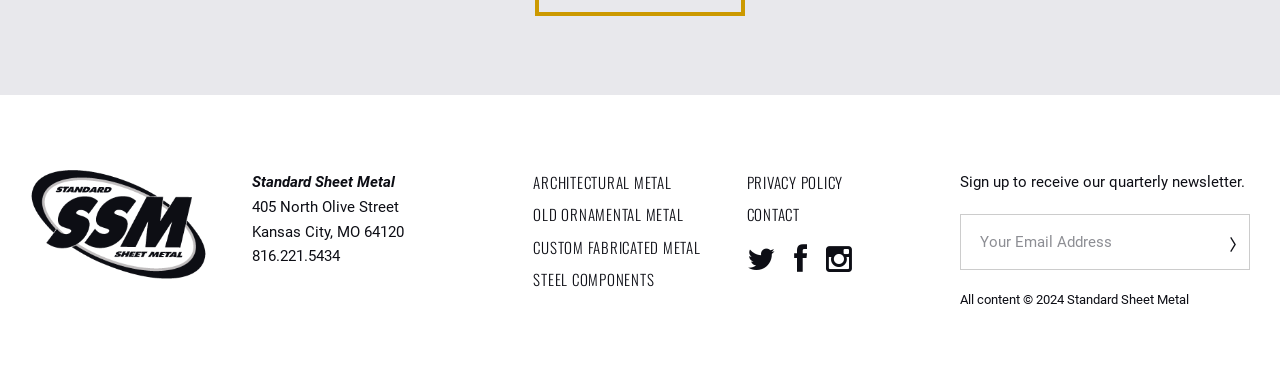Identify the bounding box coordinates of the element to click to follow this instruction: 'Click the Standard Sheet Metal Logo'. Ensure the coordinates are four float values between 0 and 1, provided as [left, top, right, bottom].

[0.023, 0.579, 0.162, 0.627]